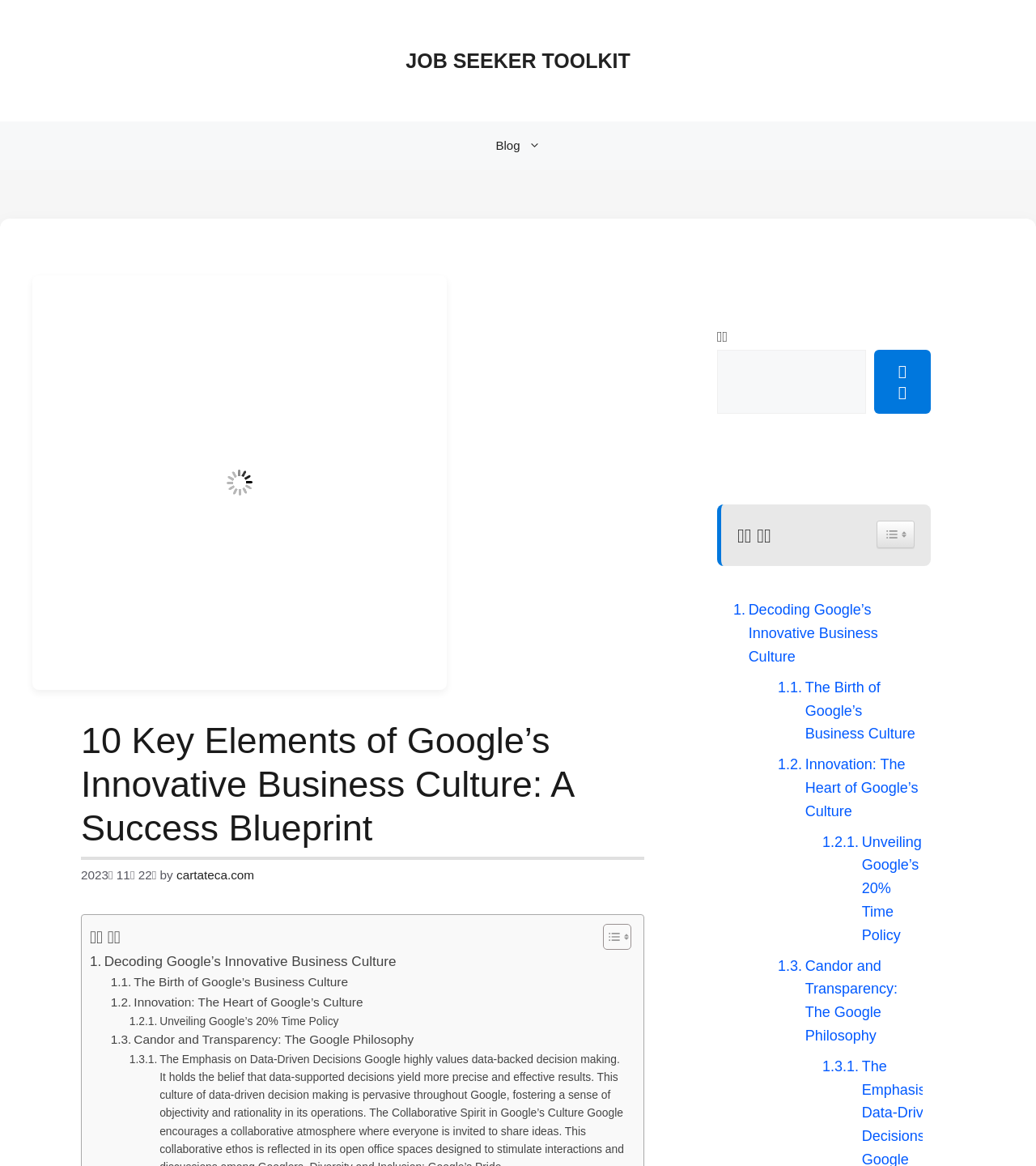Using the webpage screenshot, find the UI element described by Decoding Google’s Innovative Business Culture. Provide the bounding box coordinates in the format (top-left x, top-left y, bottom-right x, bottom-right y), ensuring all values are floating point numbers between 0 and 1.

[0.7, 0.513, 0.891, 0.573]